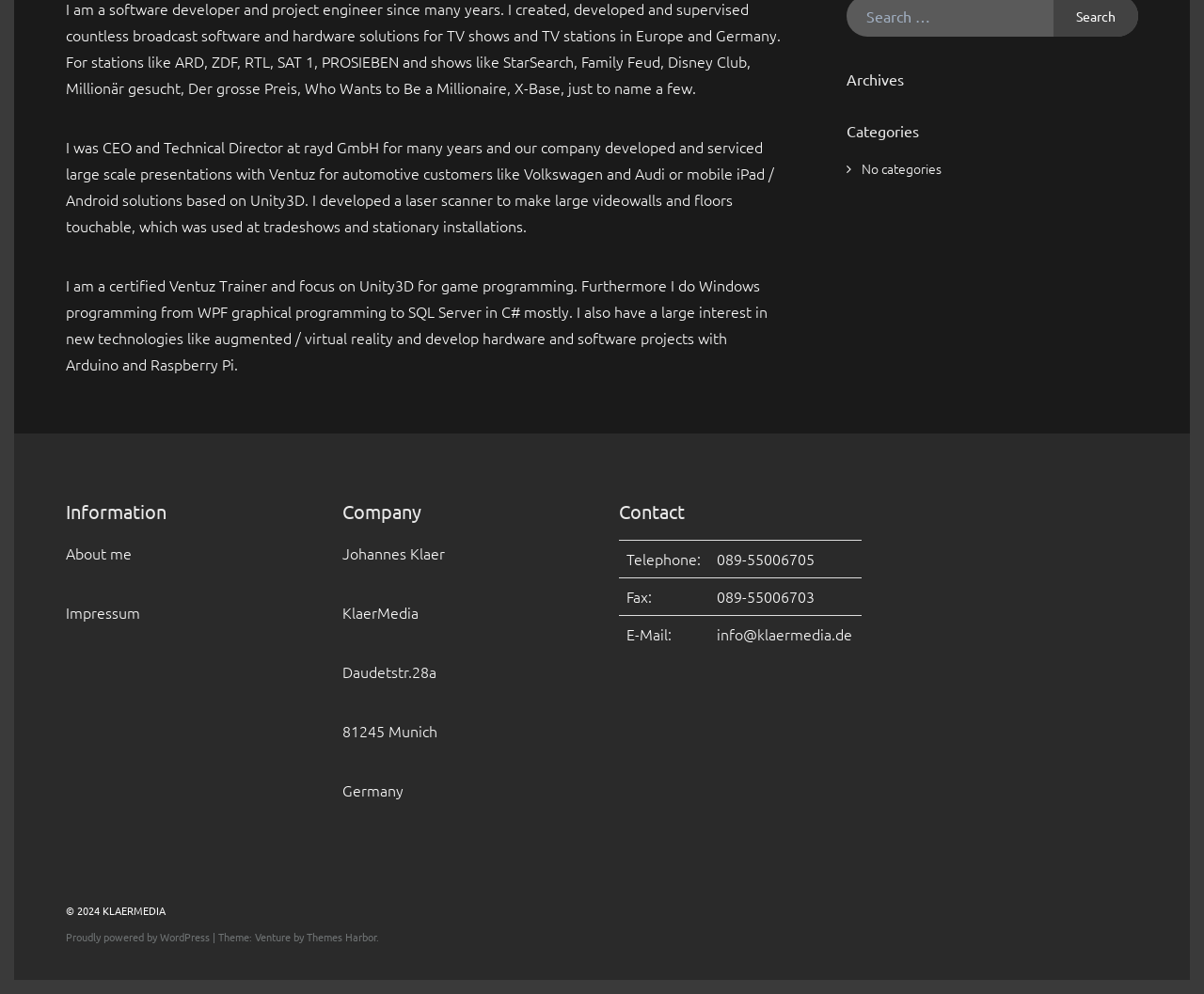Provide the bounding box coordinates of the HTML element this sentence describes: "Proudly powered by WordPress". The bounding box coordinates consist of four float numbers between 0 and 1, i.e., [left, top, right, bottom].

[0.055, 0.935, 0.174, 0.95]